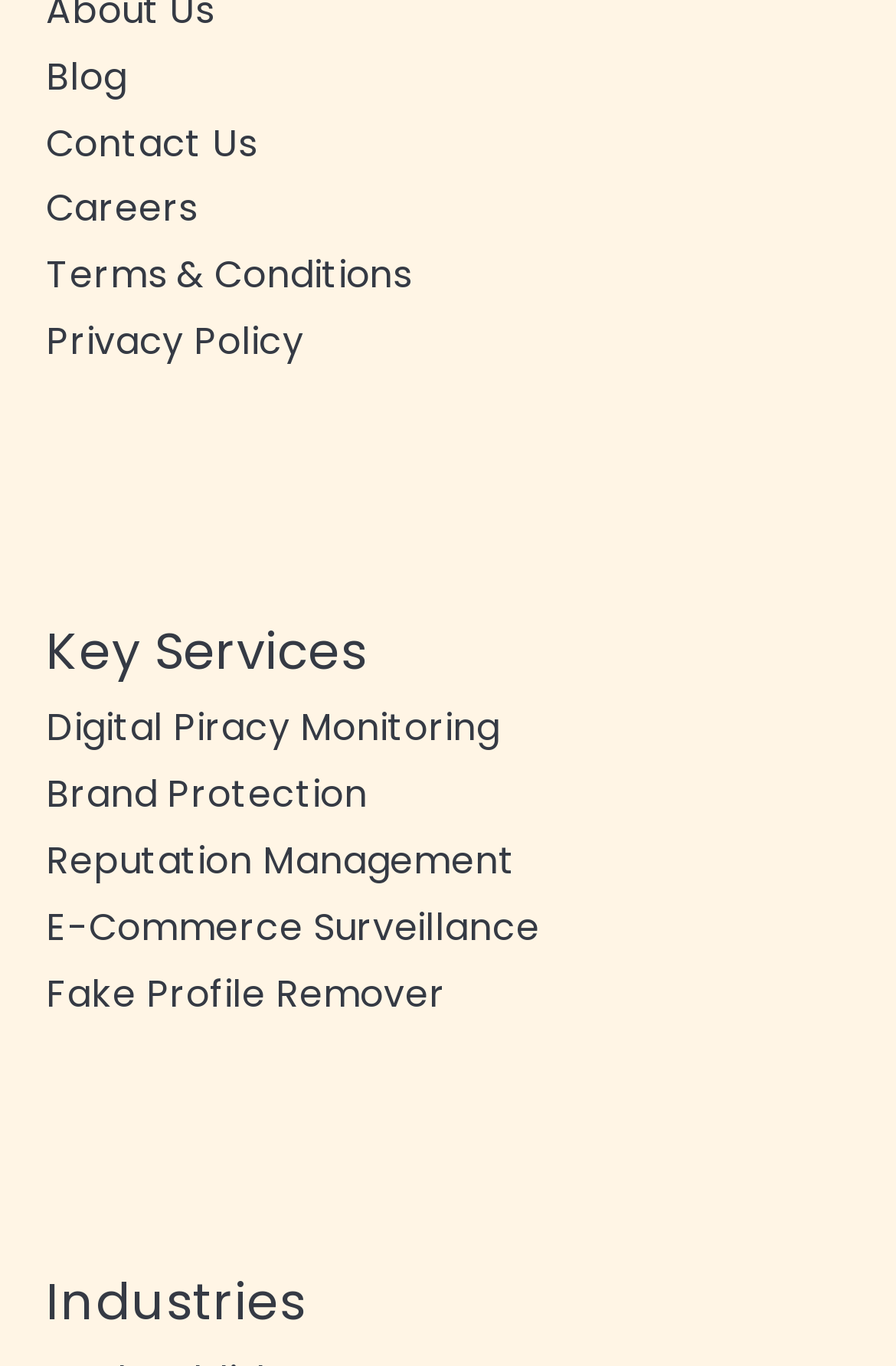Please determine the bounding box coordinates of the section I need to click to accomplish this instruction: "Read related news on Football Can Quicken Mental Health Recovery".

None